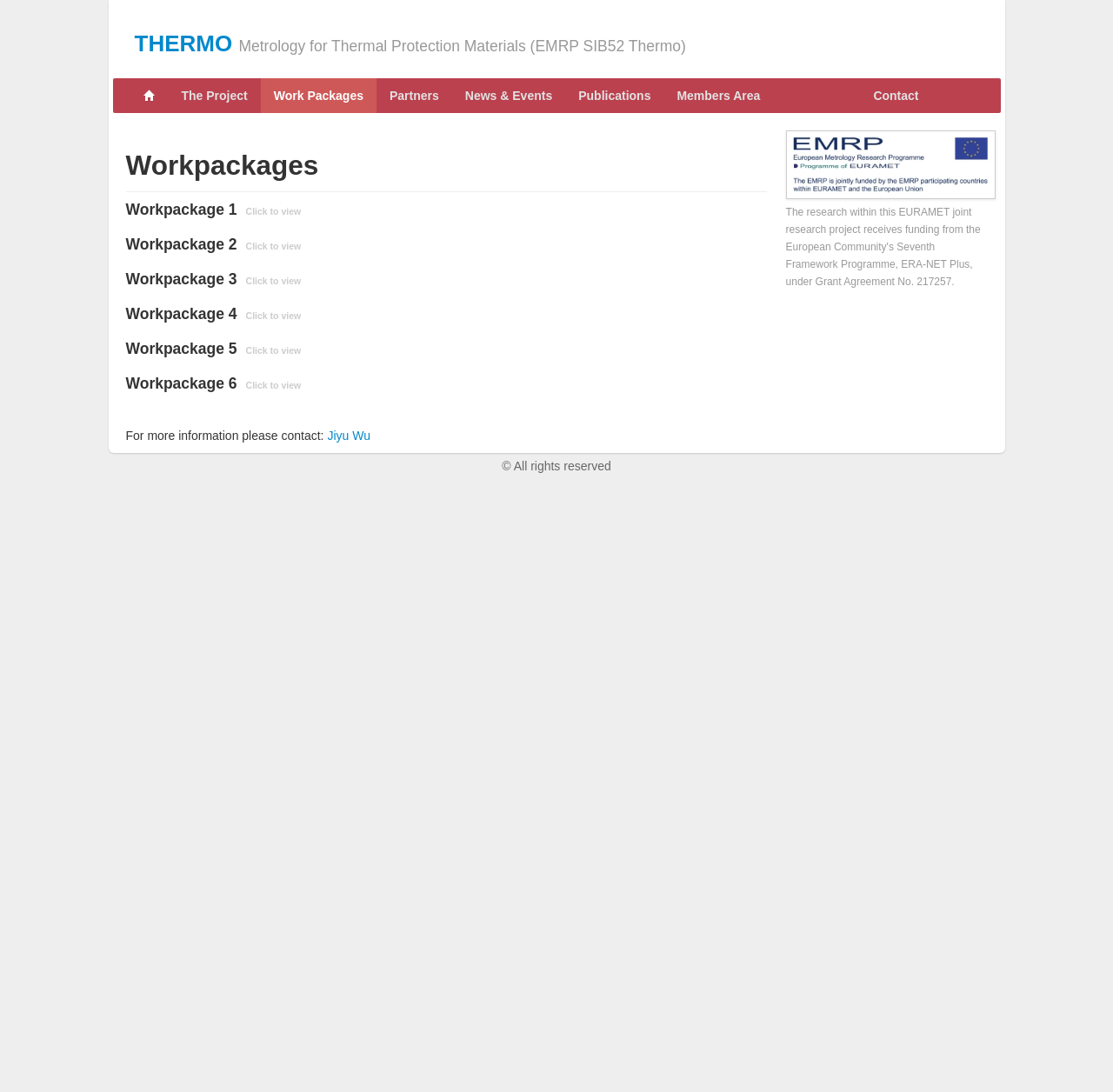How many work packages are listed?
Please use the image to provide an in-depth answer to the question.

The webpage lists six work packages, namely Workpackage 1, Workpackage 2, Workpackage 3, Workpackage 4, Workpackage 5, and Workpackage 6, each with a 'Click to view' link.